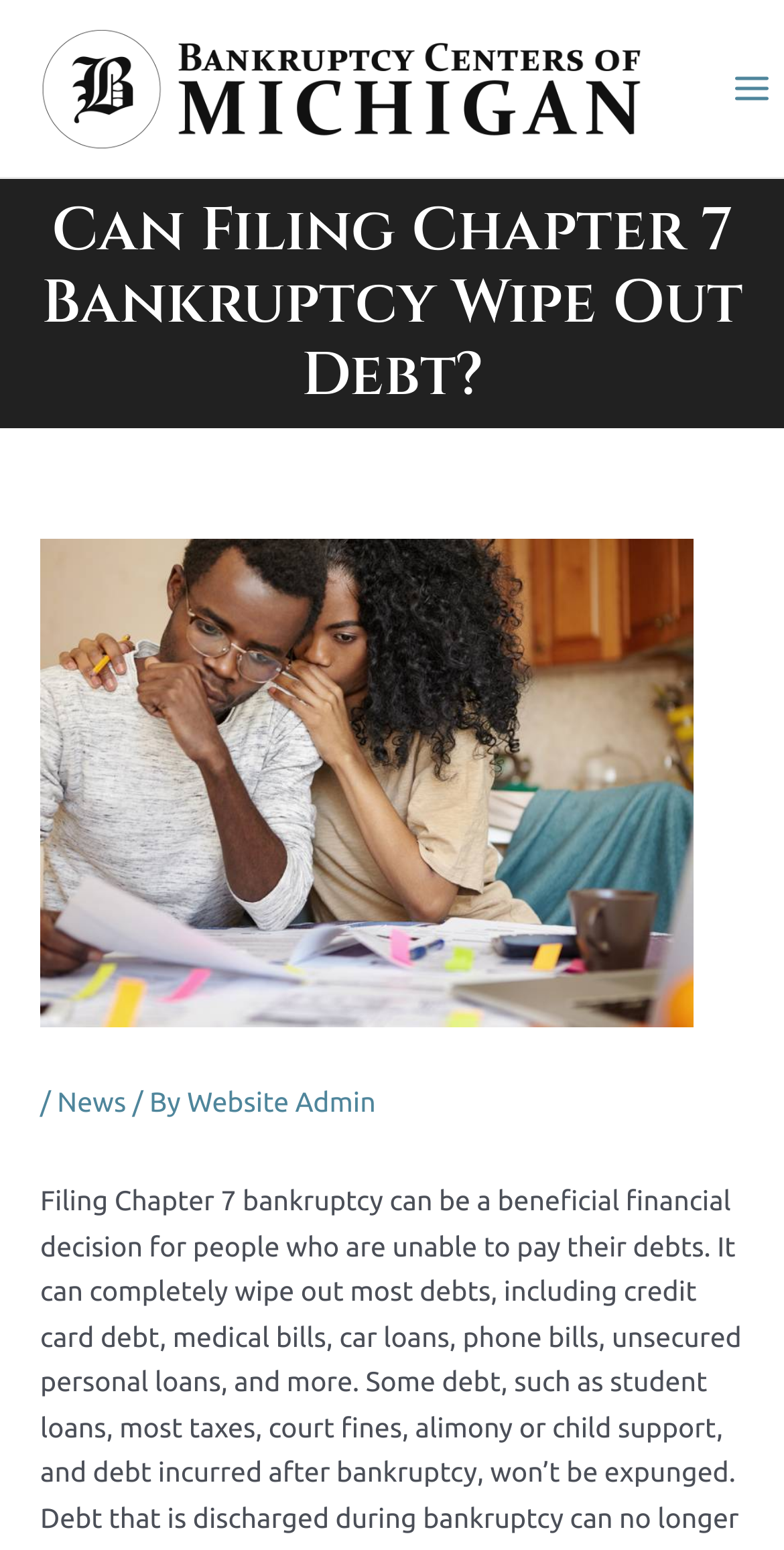Please provide a short answer using a single word or phrase for the question:
What is the author of the article?

Website Admin